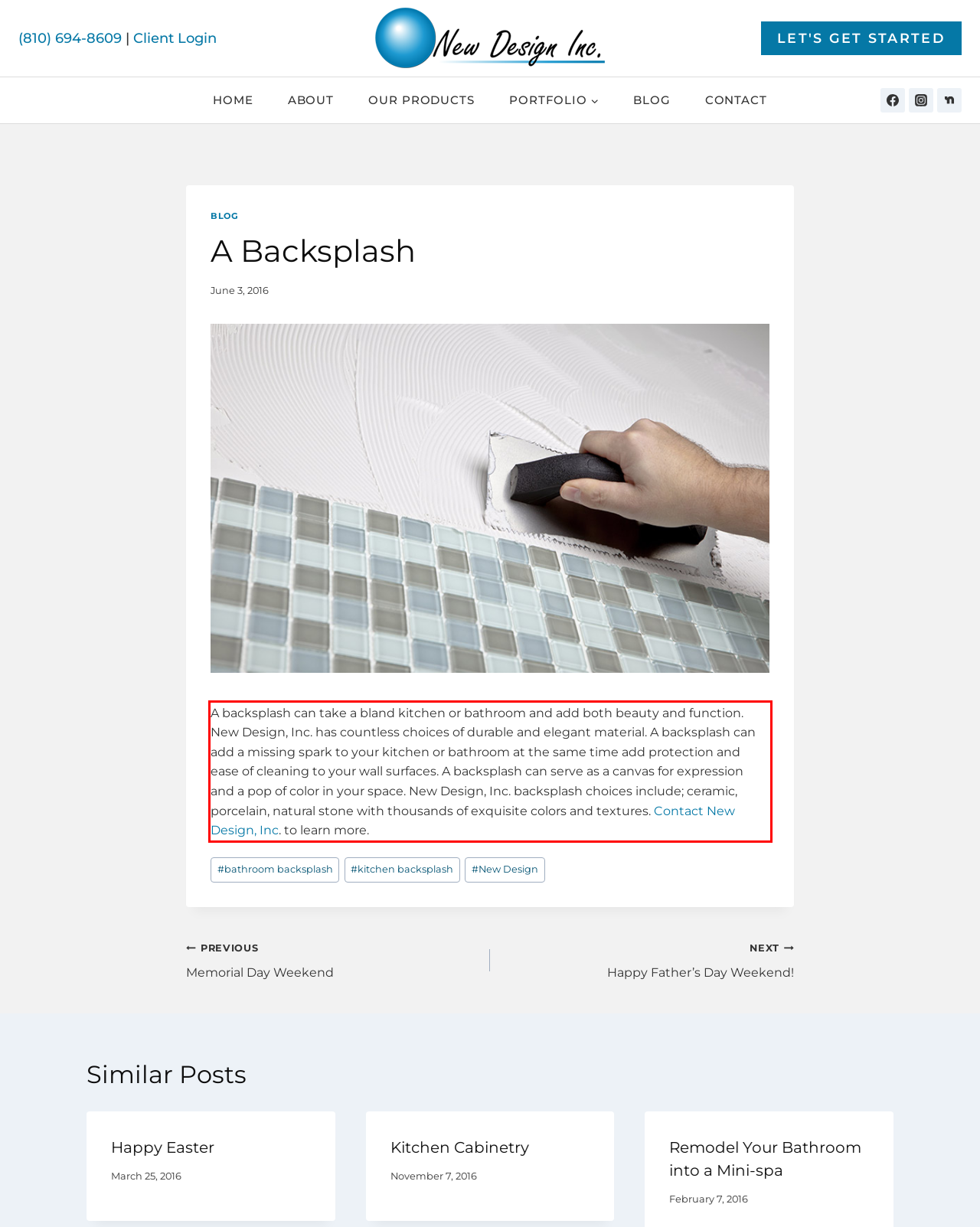Examine the webpage screenshot and use OCR to recognize and output the text within the red bounding box.

A backsplash can take a bland kitchen or bathroom and add both beauty and function. New Design, Inc. has countless choices of durable and elegant material. A backsplash can add a missing spark to your kitchen or bathroom at the same time add protection and ease of cleaning to your wall surfaces. A backsplash can serve as a canvas for expression and a pop of color in your space. New Design, Inc. backsplash choices include; ceramic, porcelain, natural stone with thousands of exquisite colors and textures. Contact New Design, Inc. to learn more.